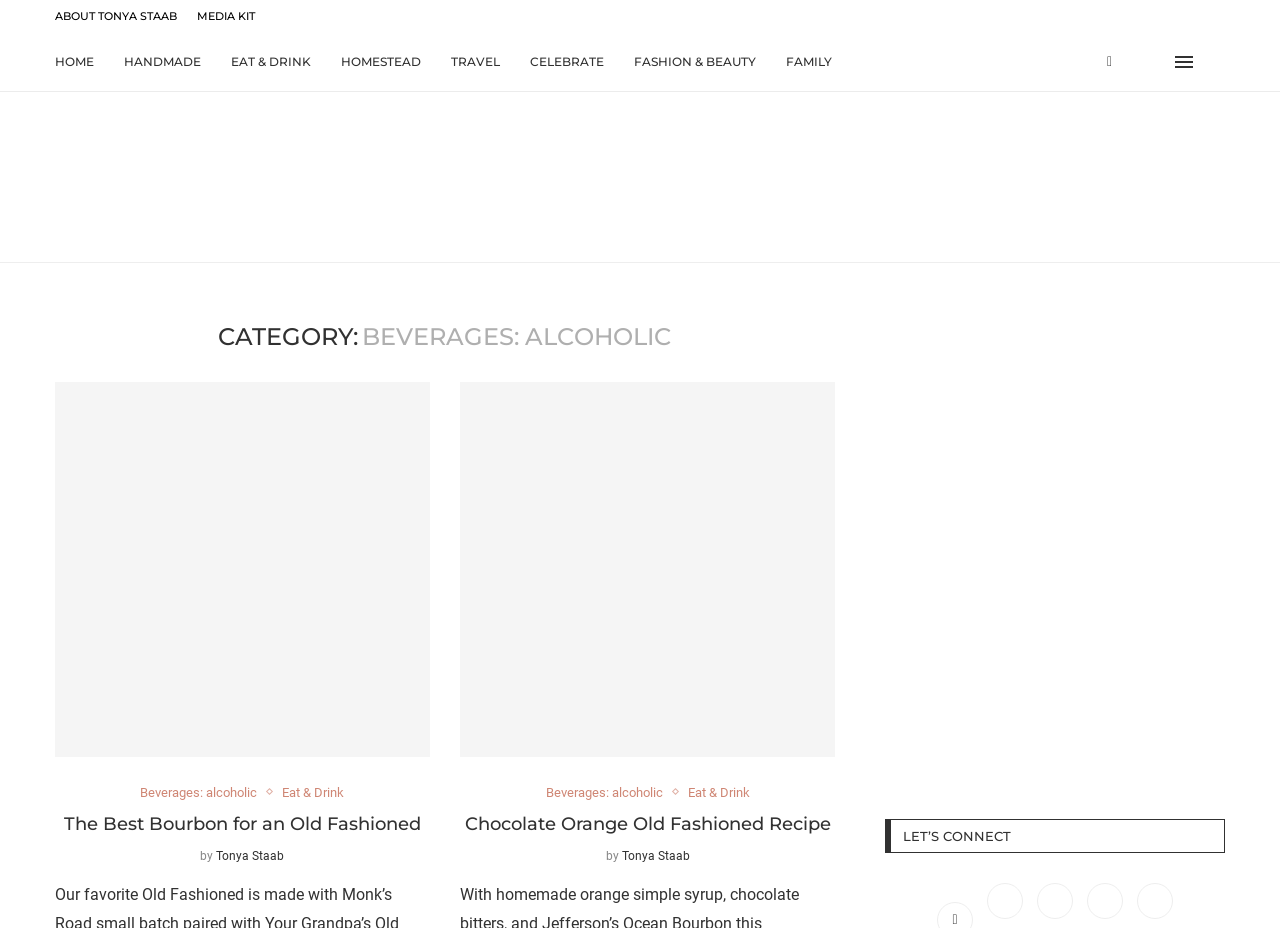Determine the bounding box for the UI element that matches this description: "BILL OF RIGHTS".

None